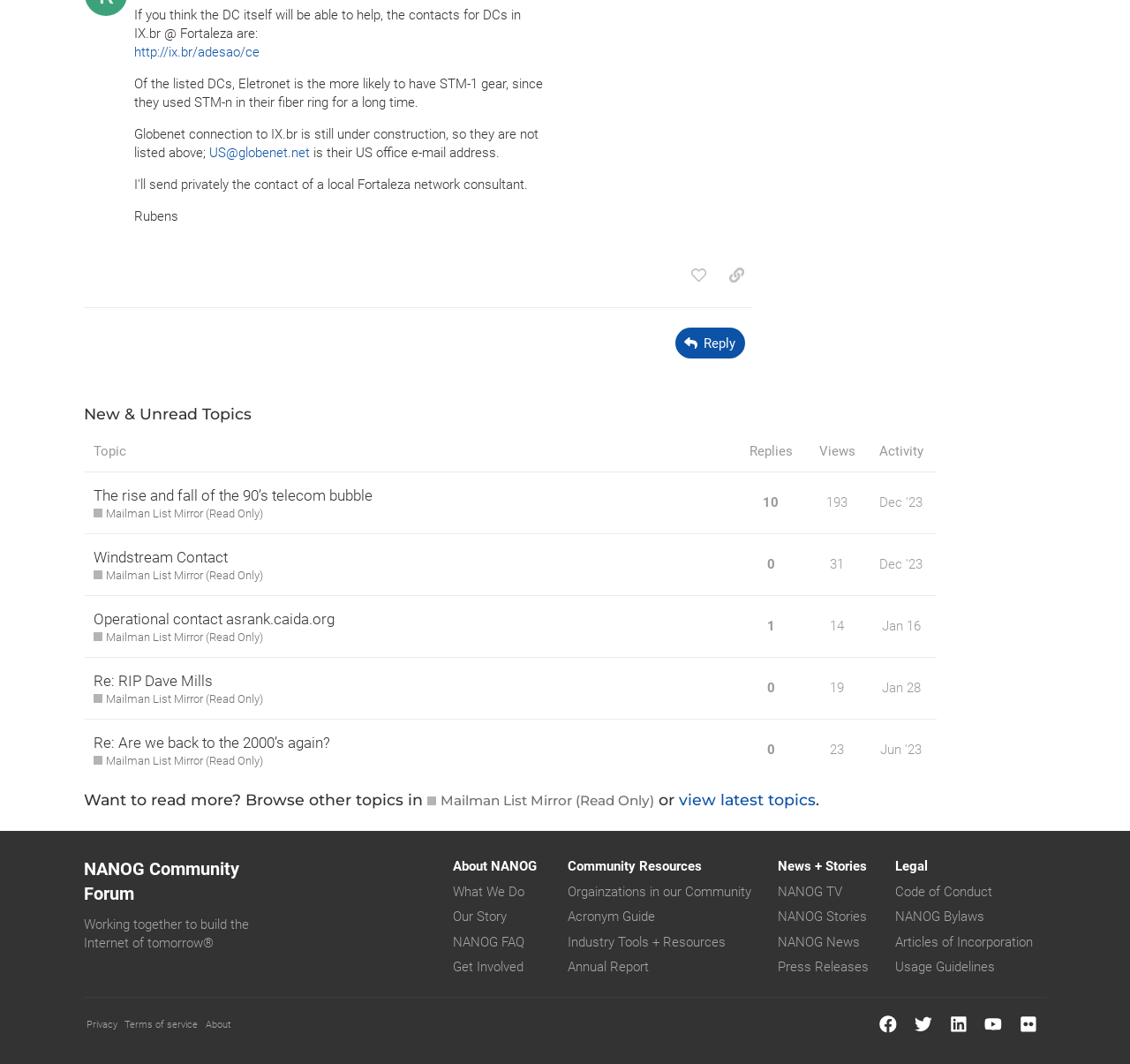Provide the bounding box coordinates in the format (top-left x, top-left y, bottom-right x, bottom-right y). All values are floating point numbers between 0 and 1. Determine the bounding box coordinate of the UI element described as: Operational contact asrank.caida.org

[0.083, 0.561, 0.296, 0.602]